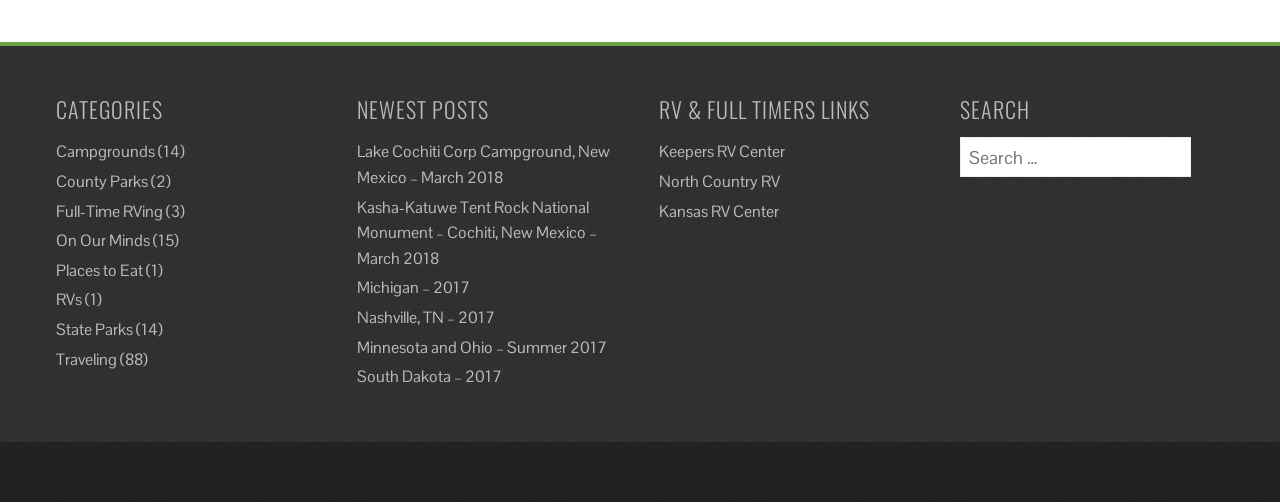Locate the UI element that matches the description County Parks in the webpage screenshot. Return the bounding box coordinates in the format (top-left x, top-left y, bottom-right x, bottom-right y), with values ranging from 0 to 1.

[0.044, 0.341, 0.116, 0.383]